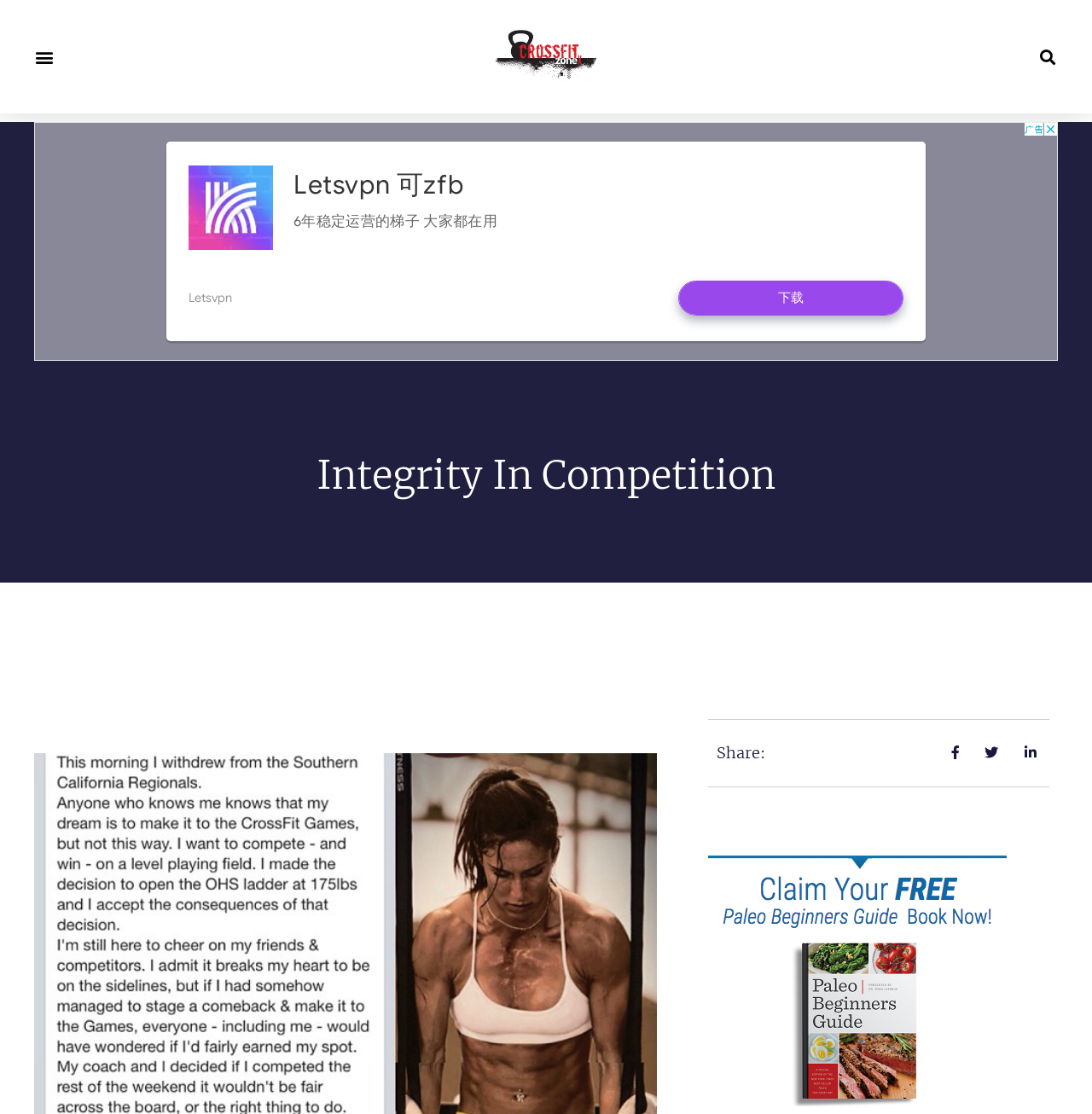What is the function of the element at the top right?
Please provide a single word or phrase in response based on the screenshot.

Search